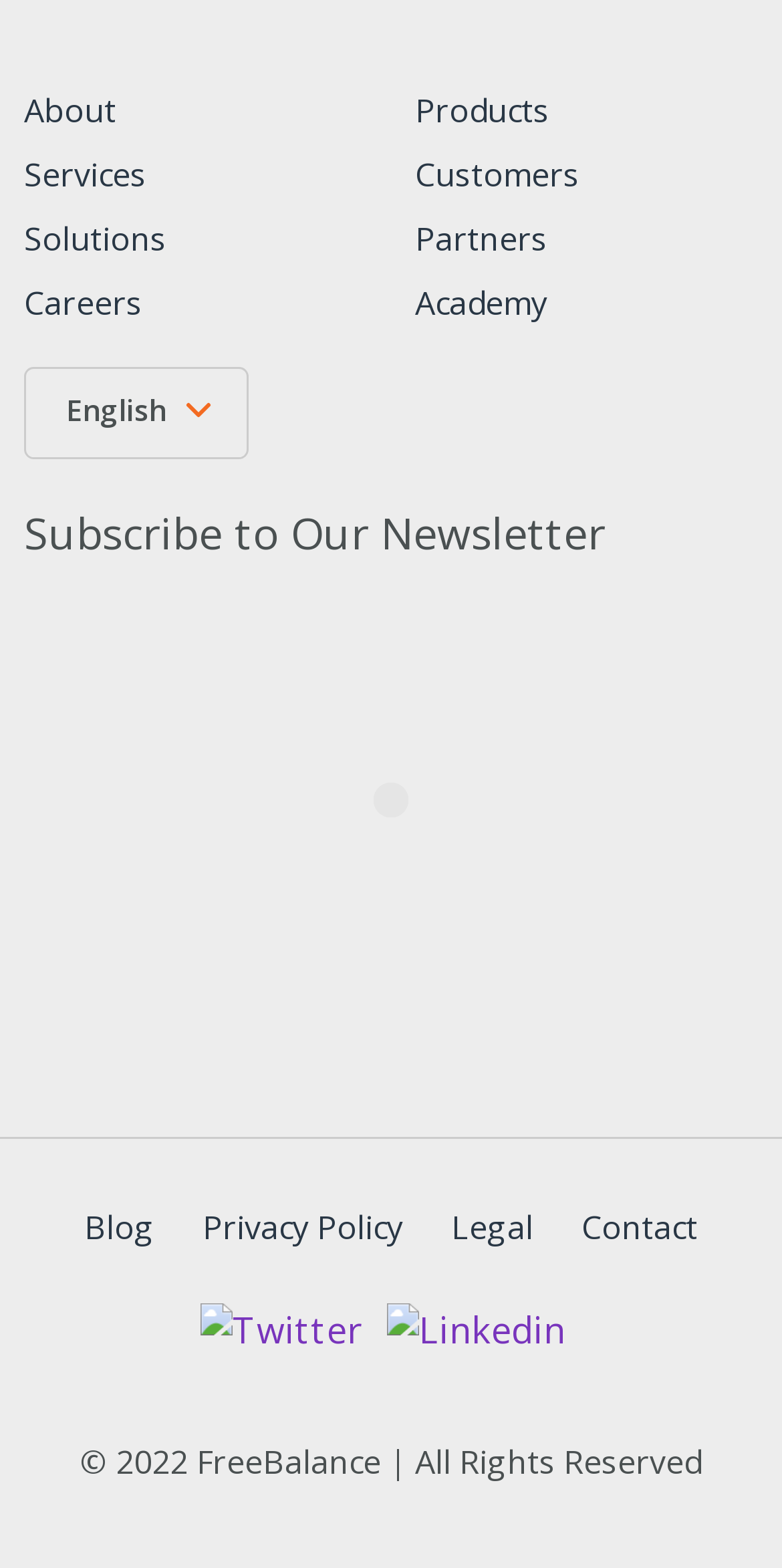What is the copyright year?
Using the details shown in the screenshot, provide a comprehensive answer to the question.

The copyright year can be found in the StaticText element at the bottom of the page, which contains the text '© 2022 FreeBalance | All Rights Reserved'.